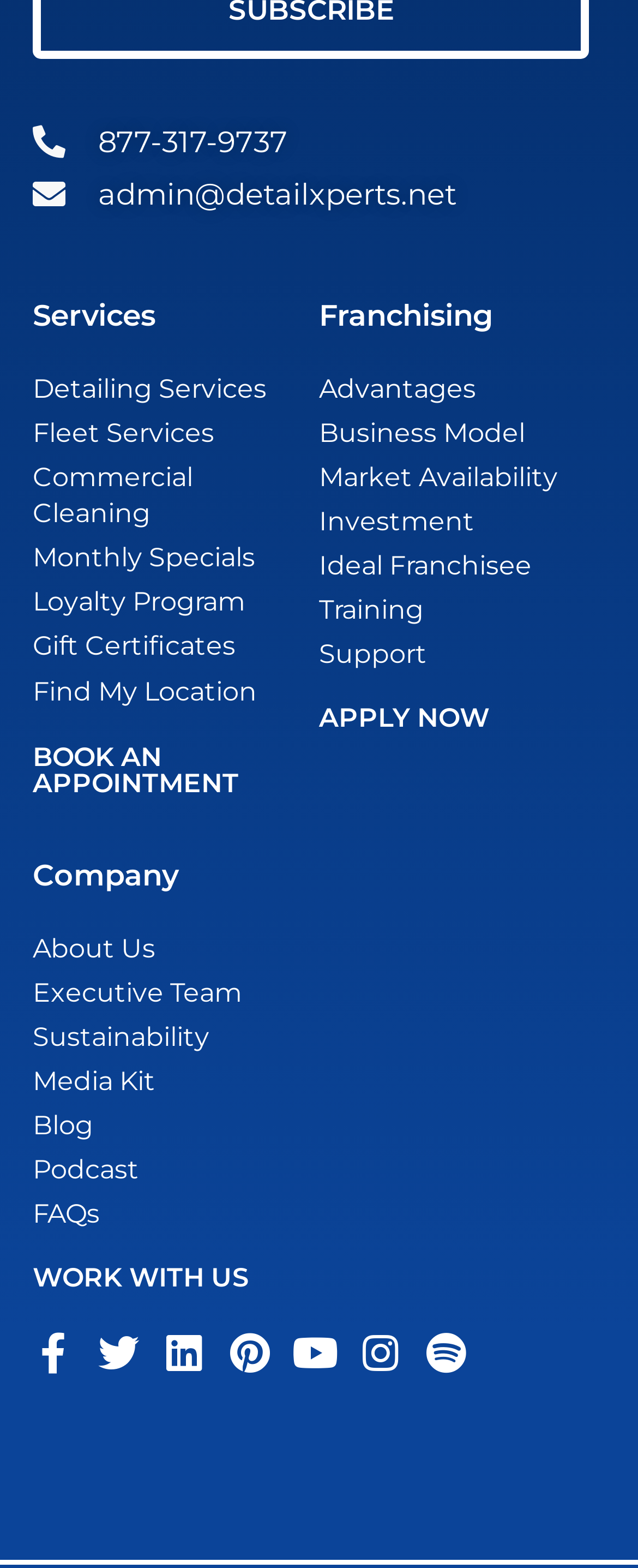Select the bounding box coordinates of the element I need to click to carry out the following instruction: "Book an appointment".

[0.051, 0.473, 0.374, 0.51]